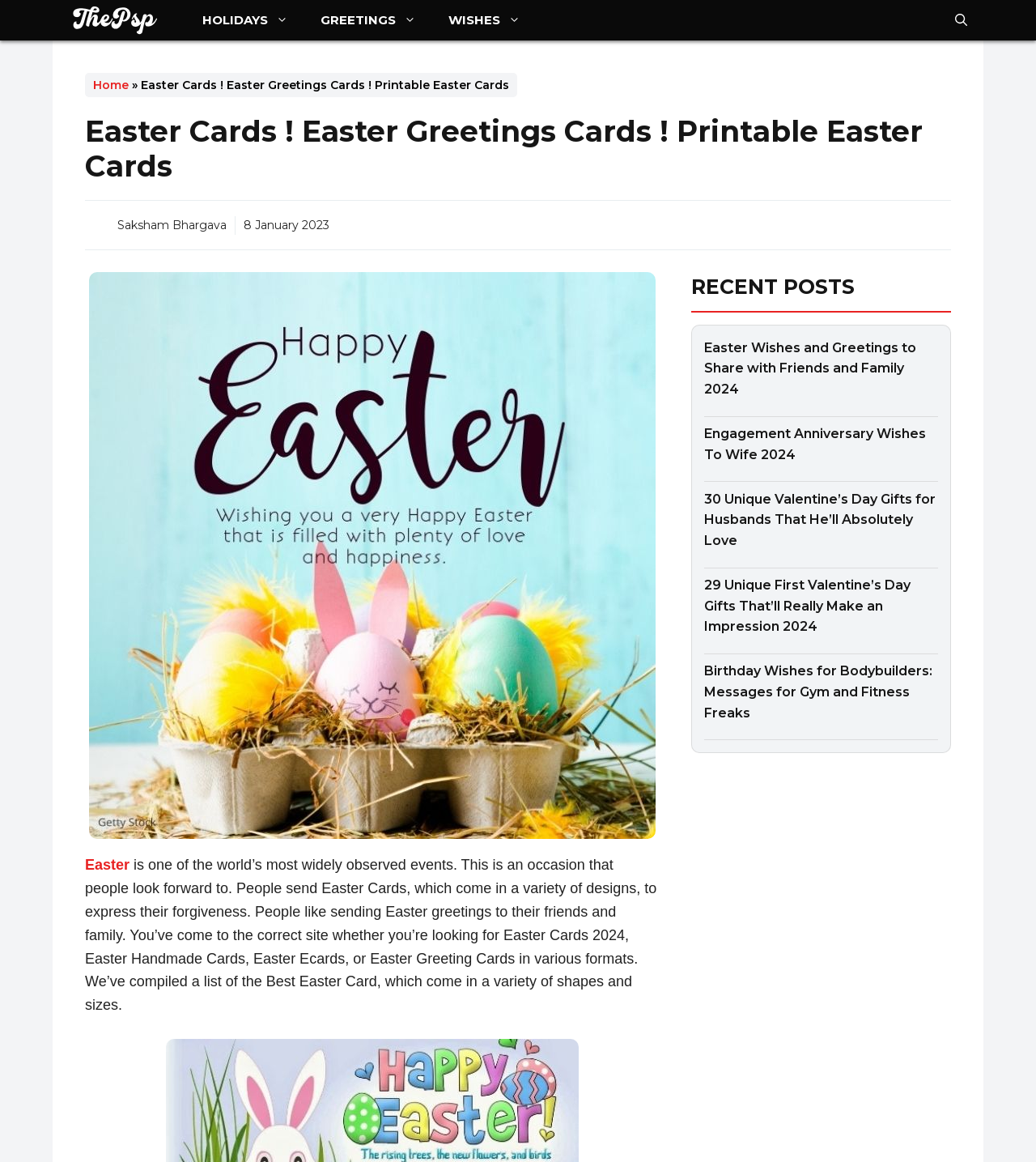Could you highlight the region that needs to be clicked to execute the instruction: "Click on the 'HOLIDAYS' link"?

[0.18, 0.0, 0.294, 0.035]